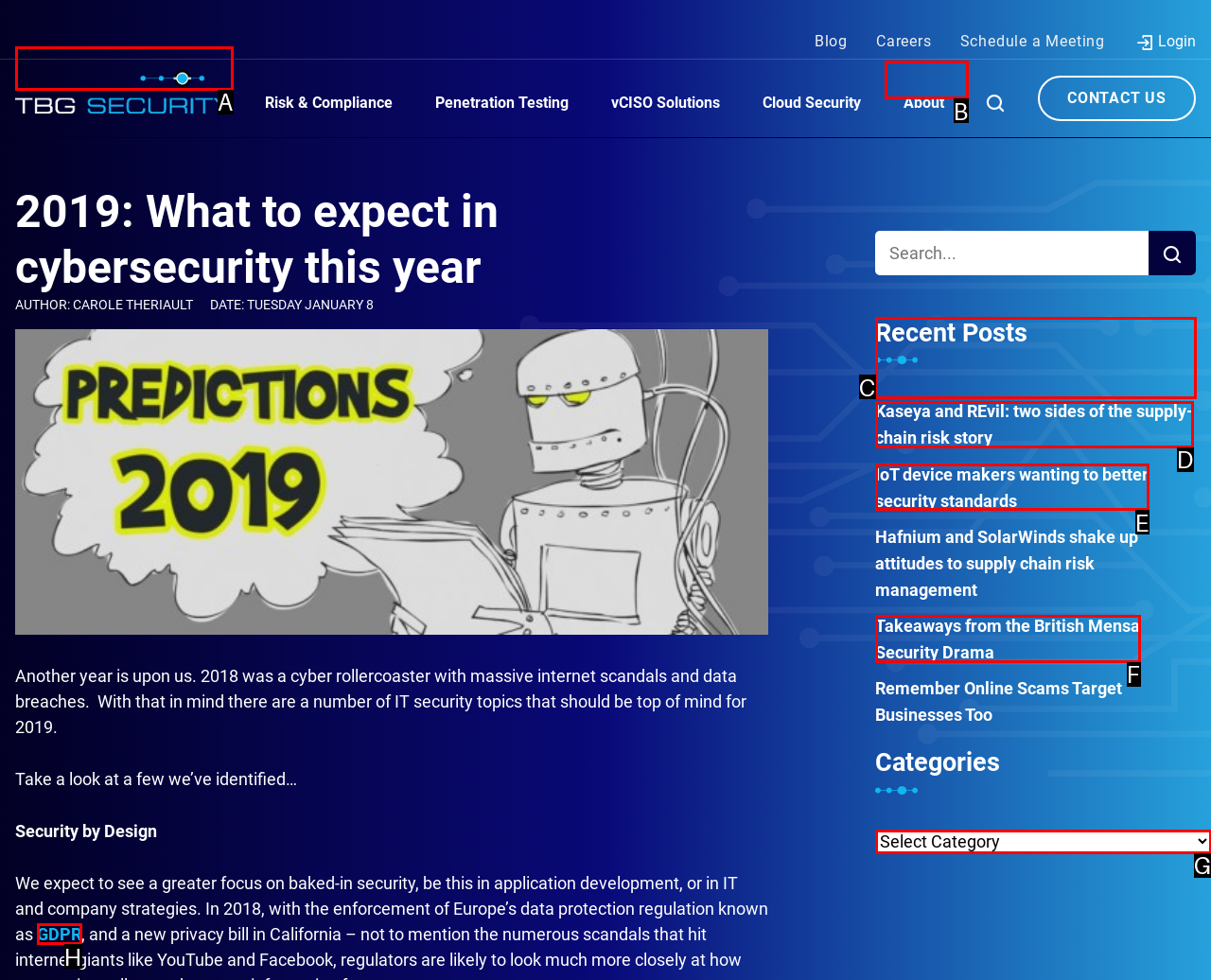Identify the correct option to click in order to accomplish the task: Click on the button 'Submit' Provide your answer with the letter of the selected choice.

None